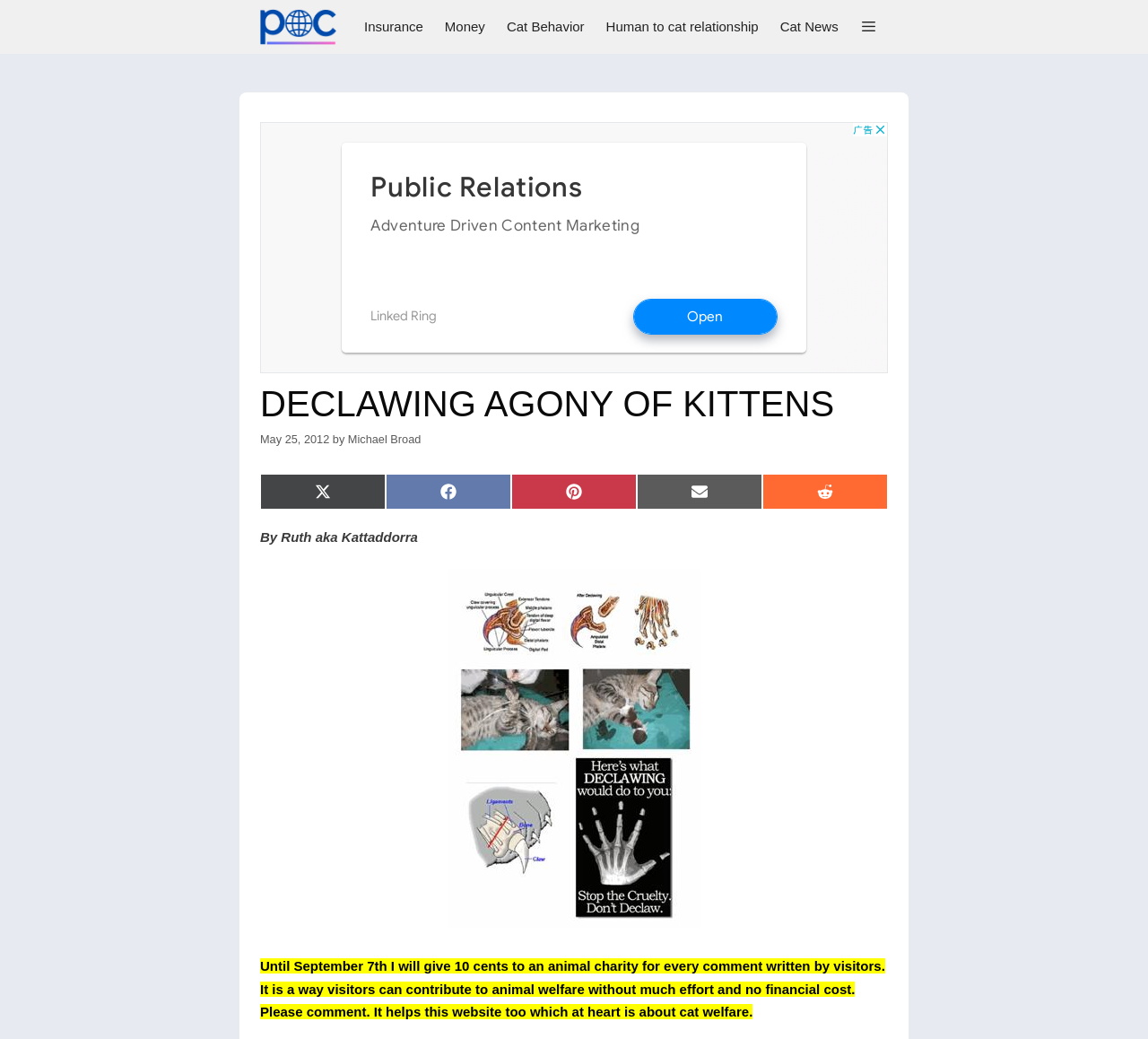Locate the bounding box coordinates of the clickable region necessary to complete the following instruction: "Click on the 'Share on Facebook' link". Provide the coordinates in the format of four float numbers between 0 and 1, i.e., [left, top, right, bottom].

[0.336, 0.456, 0.445, 0.491]